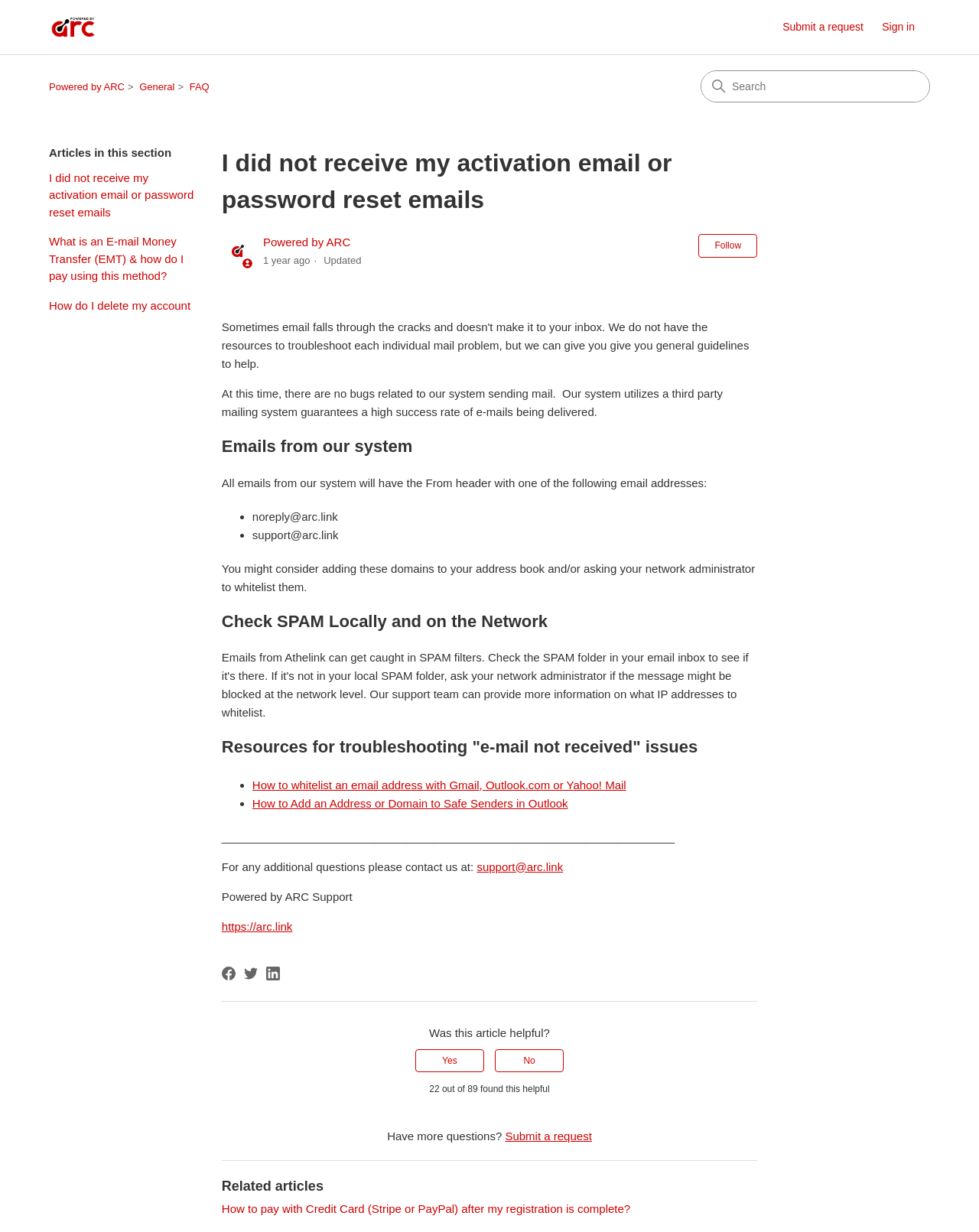Find the primary header on the webpage and provide its text.

I did not receive my activation email or password reset emails